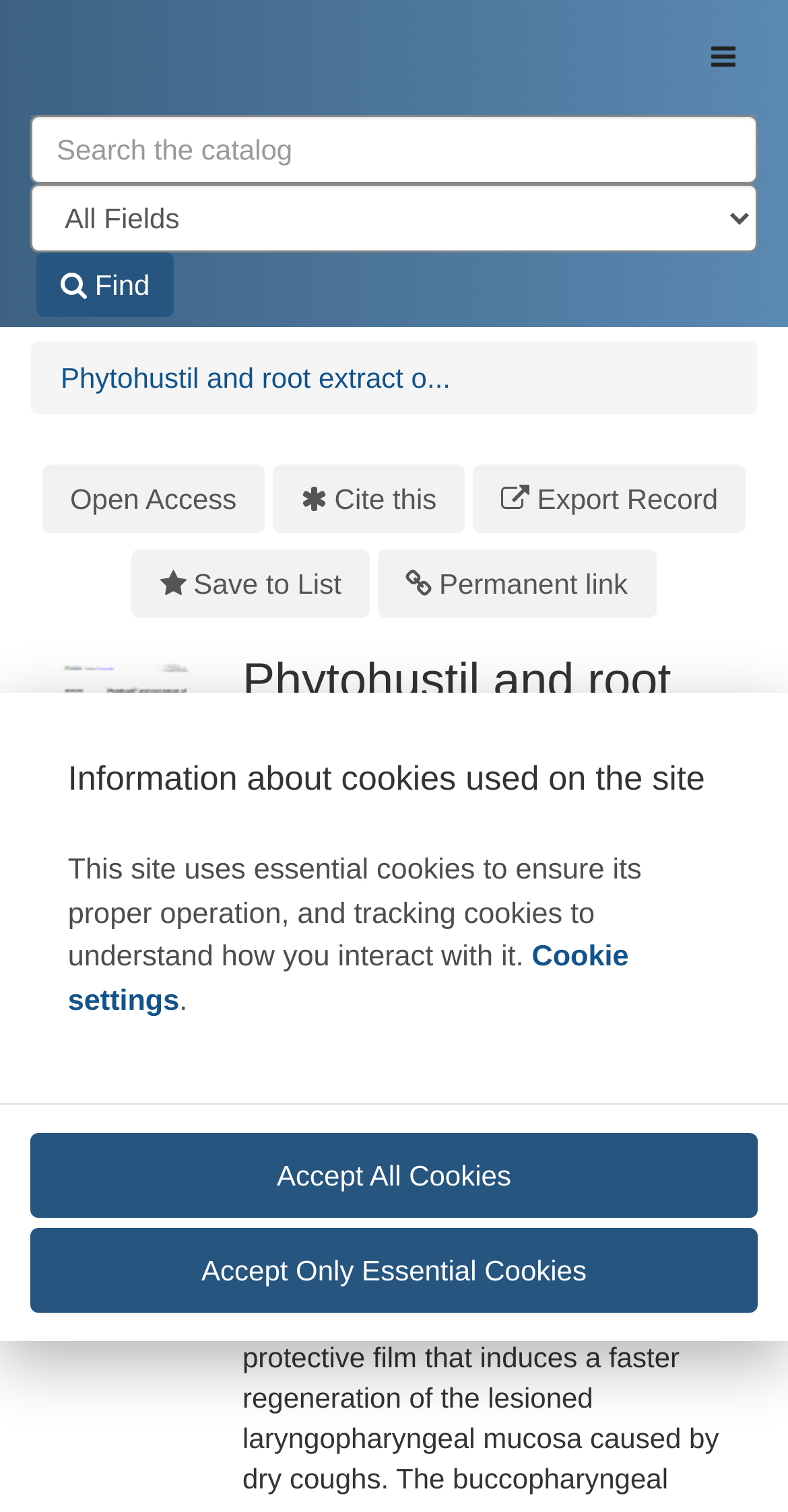Find the bounding box coordinates for the area that must be clicked to perform this action: "Cite this publication".

[0.346, 0.307, 0.59, 0.353]